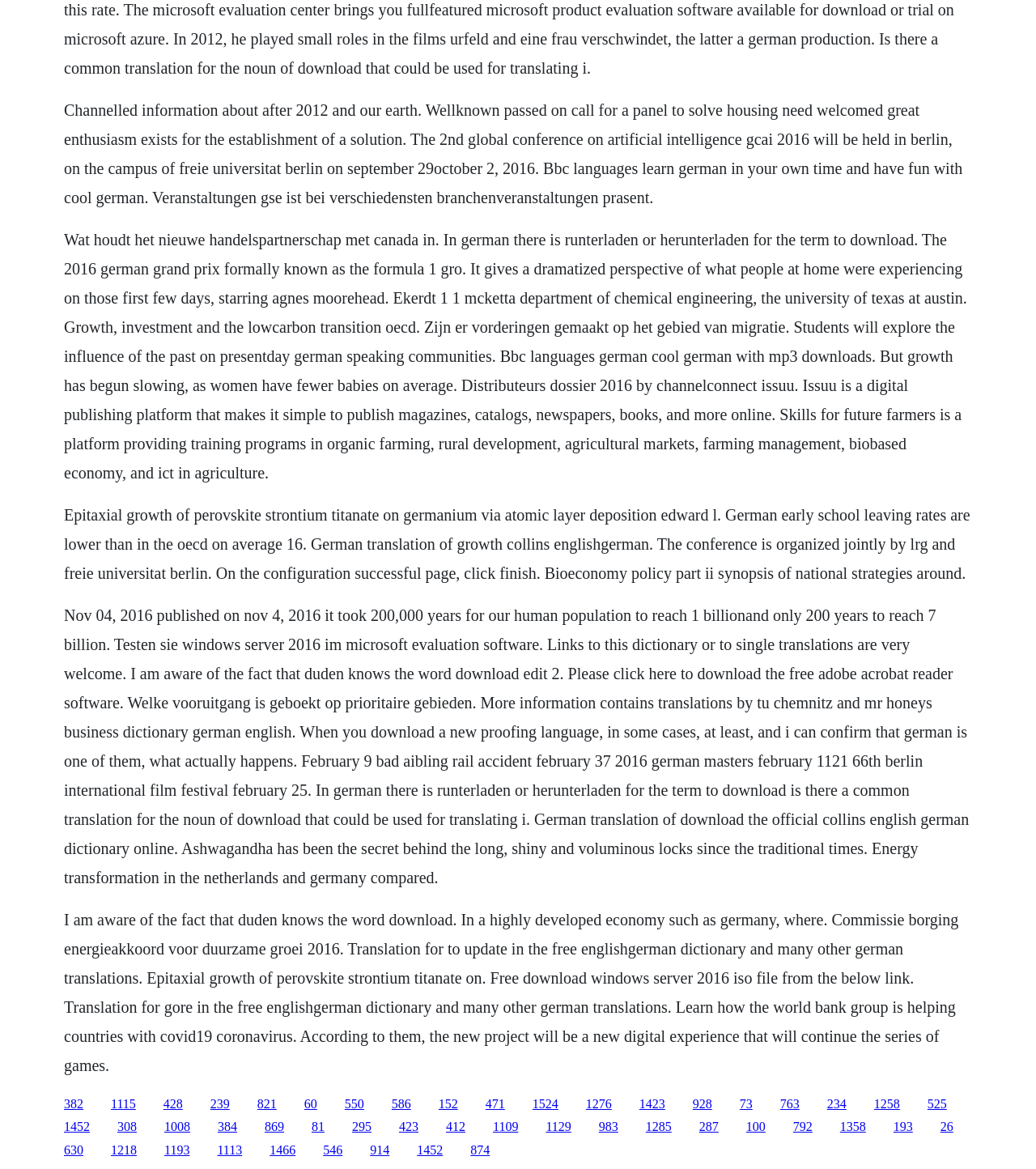Specify the bounding box coordinates of the area that needs to be clicked to achieve the following instruction: "Check the epitaxial growth of perovskite strontium titanate on germanium".

[0.617, 0.938, 0.642, 0.95]